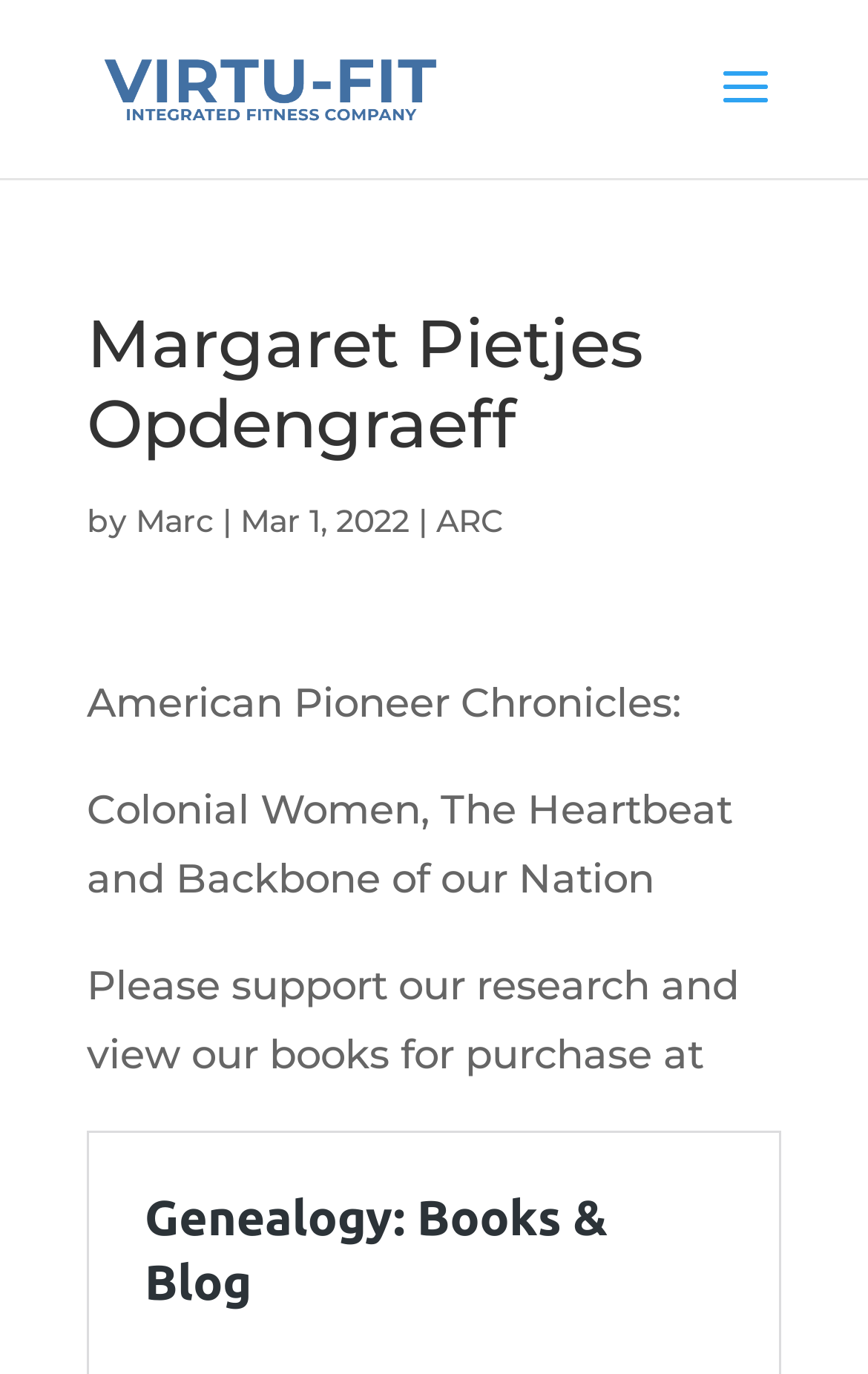Extract the text of the main heading from the webpage.

Margaret Pietjes Opdengraeff